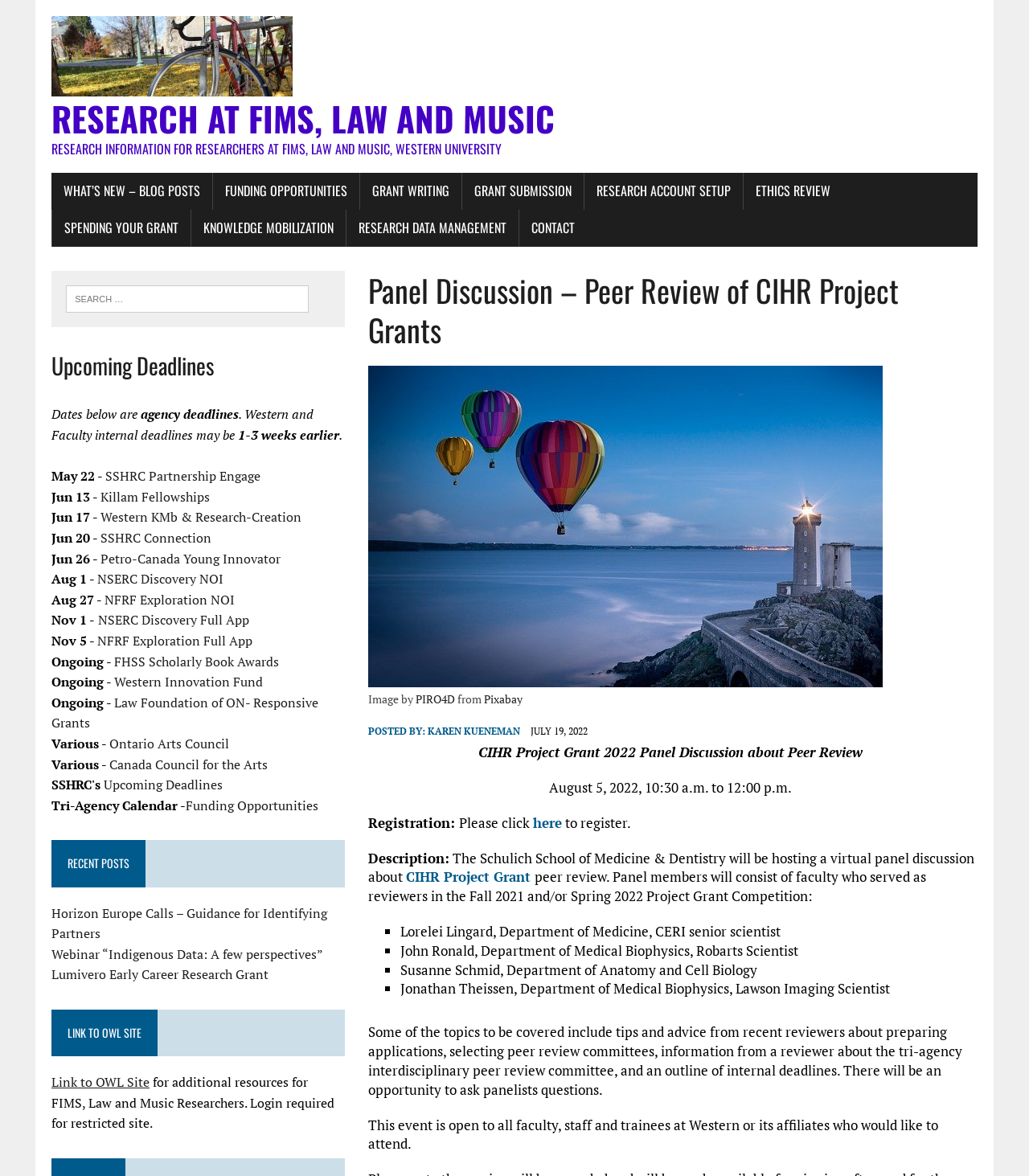Who are the panel members?
Please provide a single word or phrase as the answer based on the screenshot.

Lorelei Lingard, John Ronald, Susanne Schmid, Jonathan Theissen